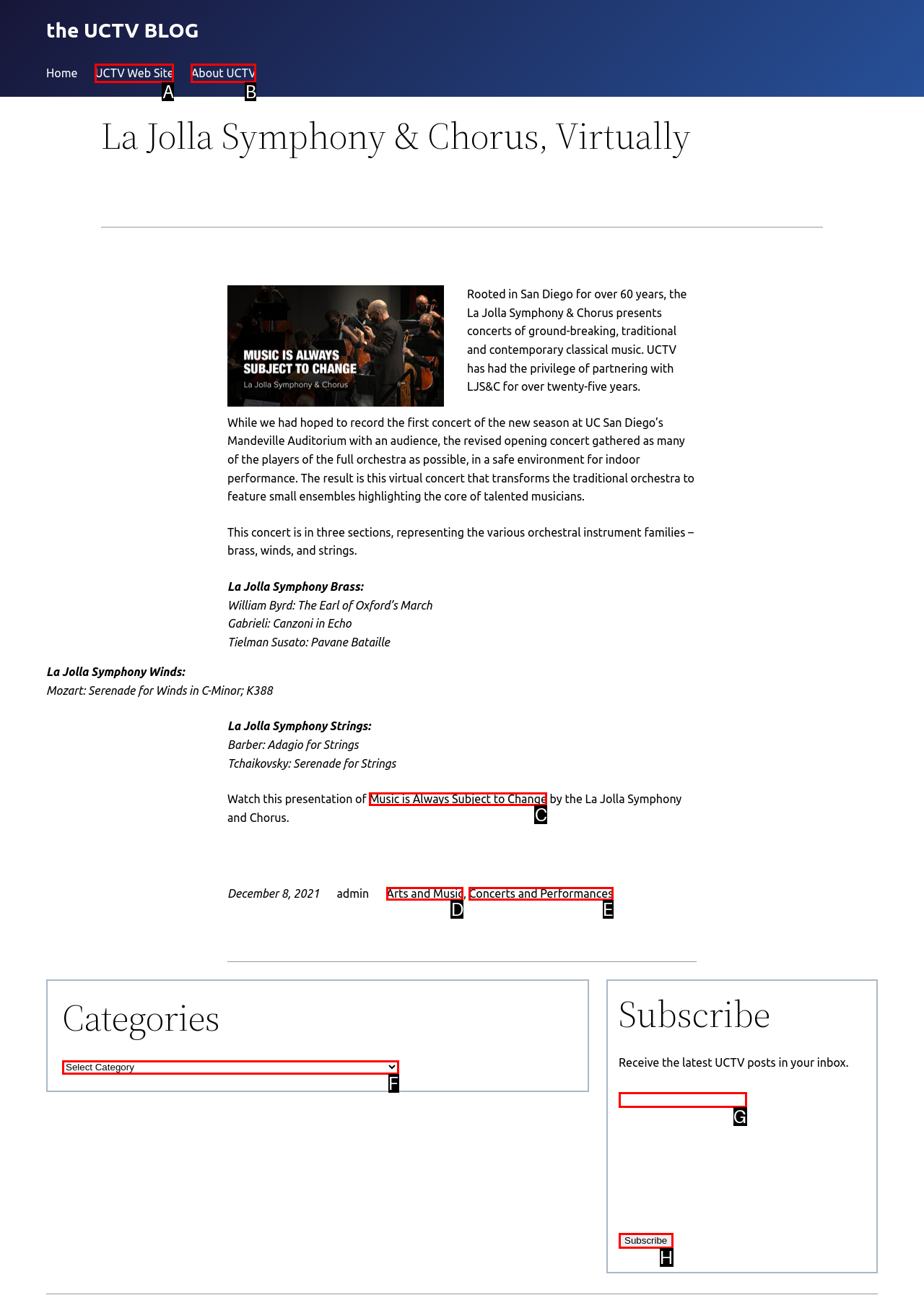Find the HTML element that suits the description: Arts and Music
Indicate your answer with the letter of the matching option from the choices provided.

D